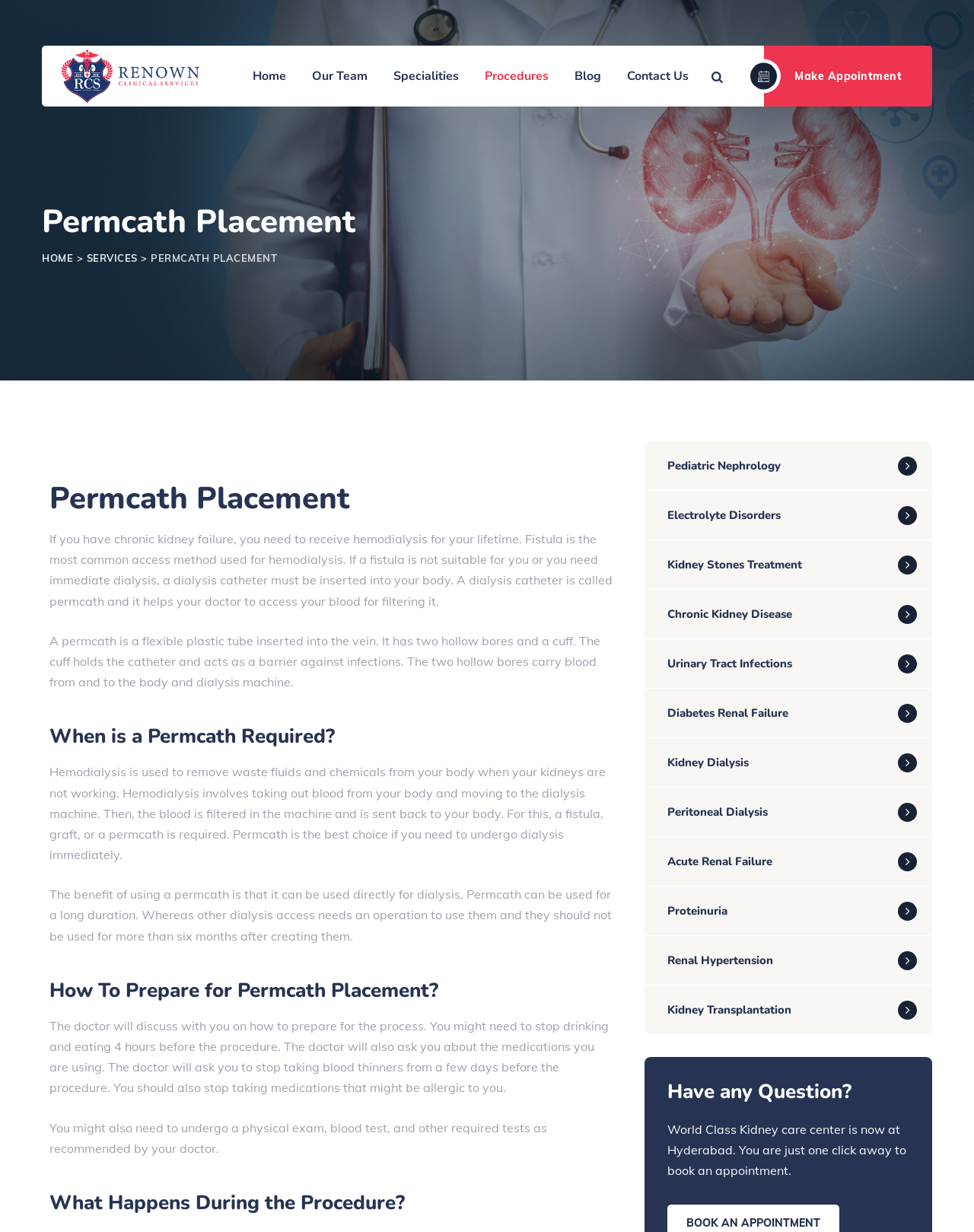Determine the bounding box coordinates for the region that must be clicked to execute the following instruction: "Visit home page".

None